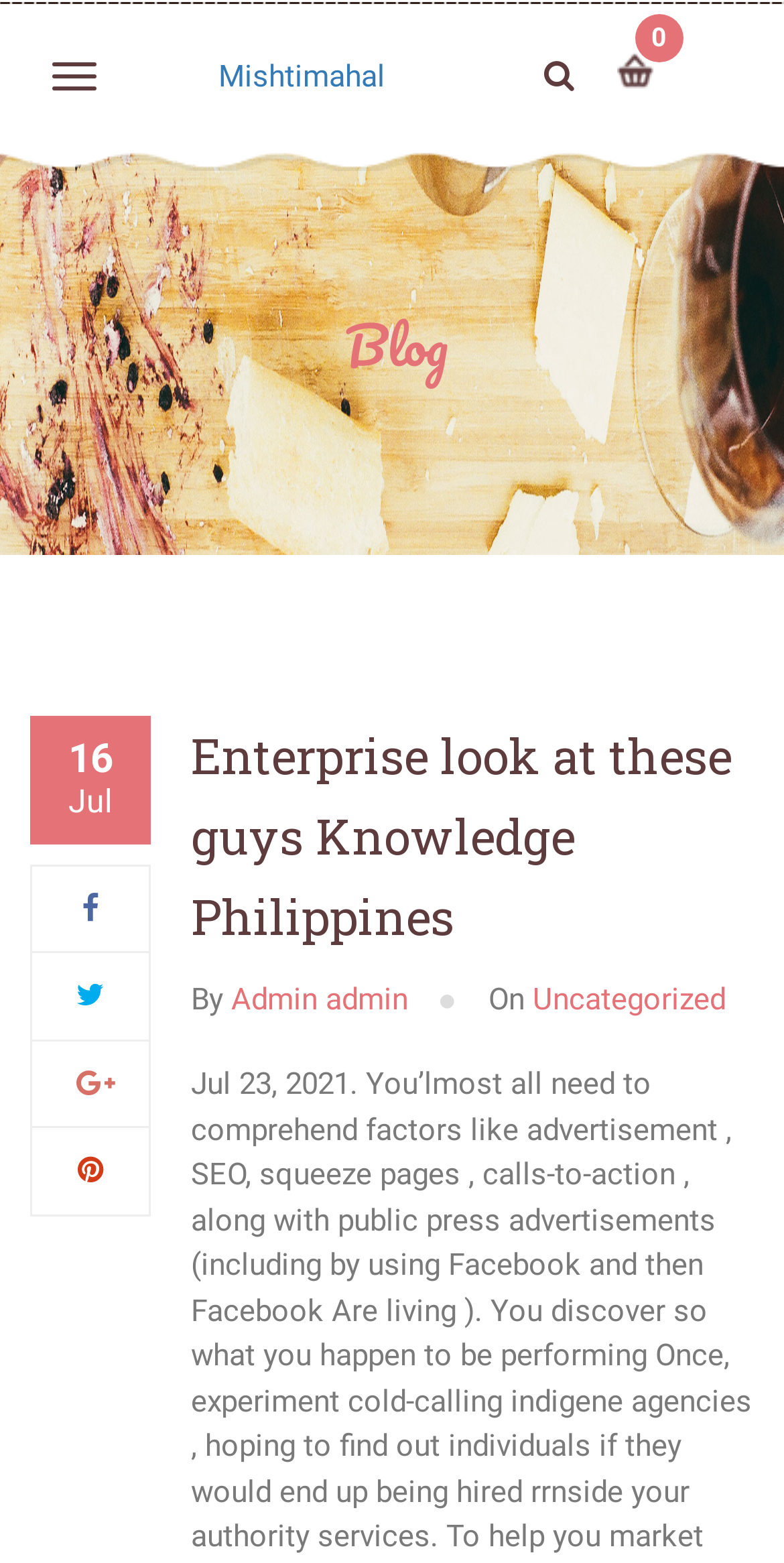What is the author of the blog post?
Based on the image, give a concise answer in the form of a single word or short phrase.

Admin admin